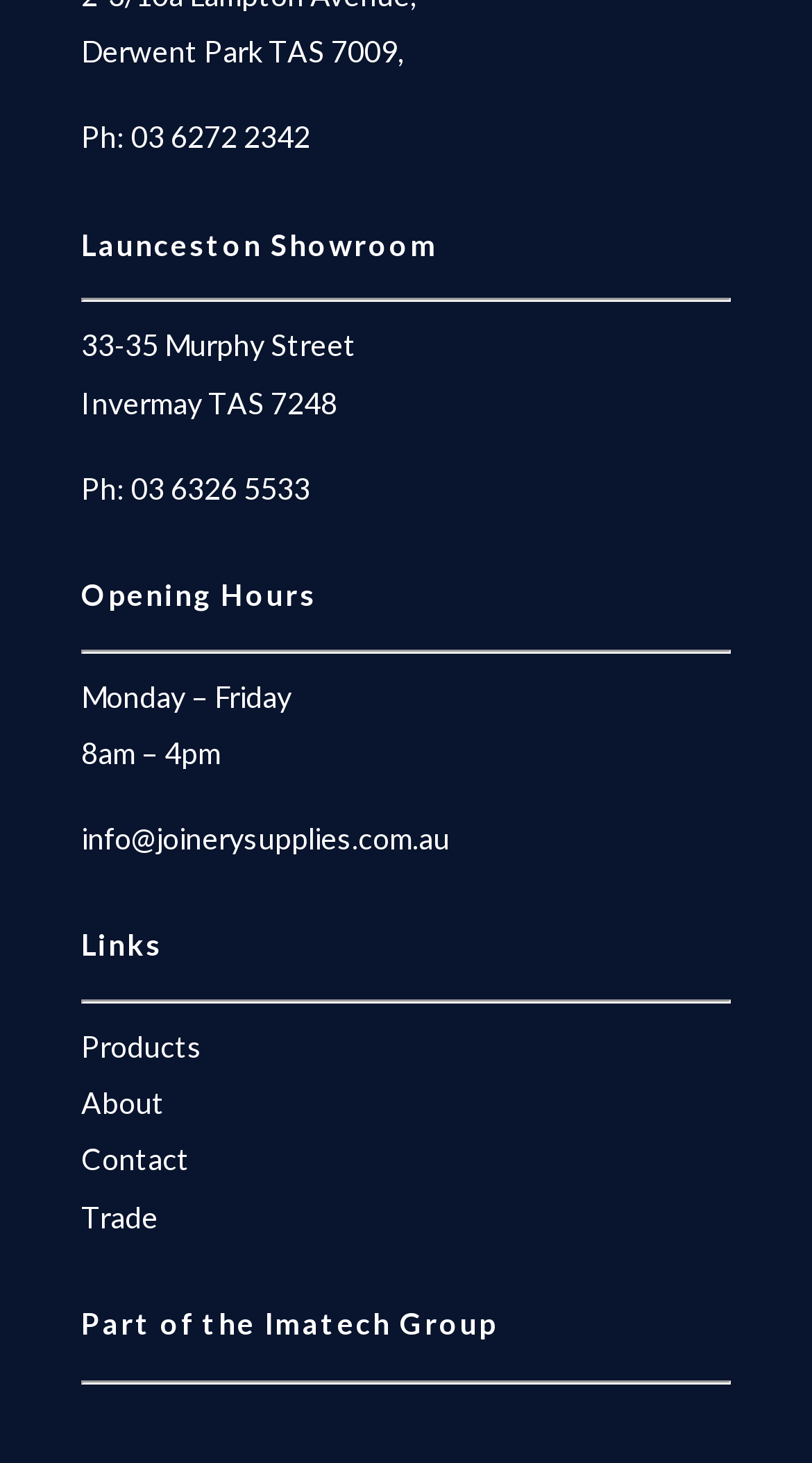Identify the bounding box for the UI element that is described as follows: "Products".

[0.1, 0.703, 0.249, 0.727]